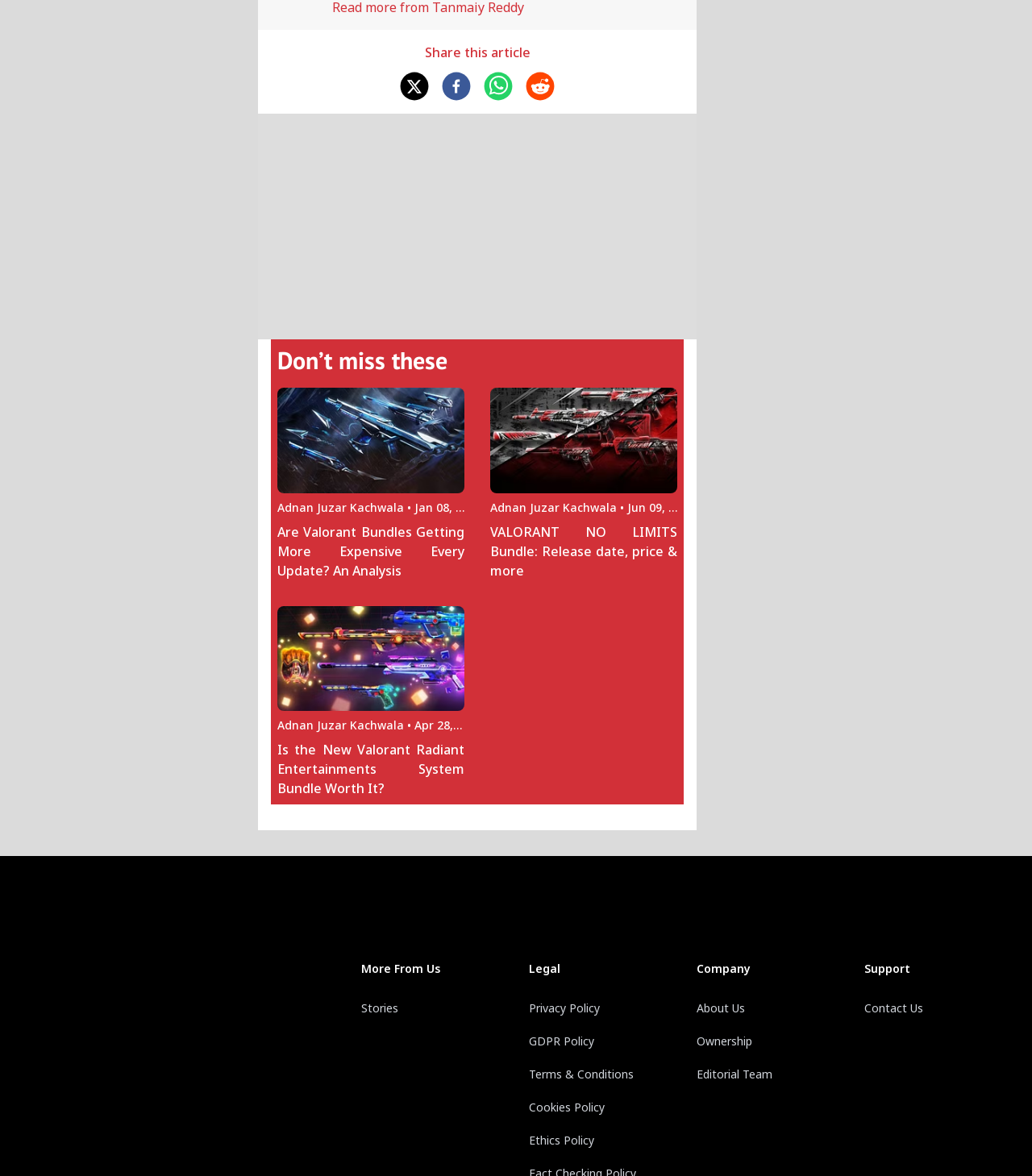Please pinpoint the bounding box coordinates for the region I should click to adhere to this instruction: "Visit the Facebook page".

[0.025, 0.855, 0.044, 0.871]